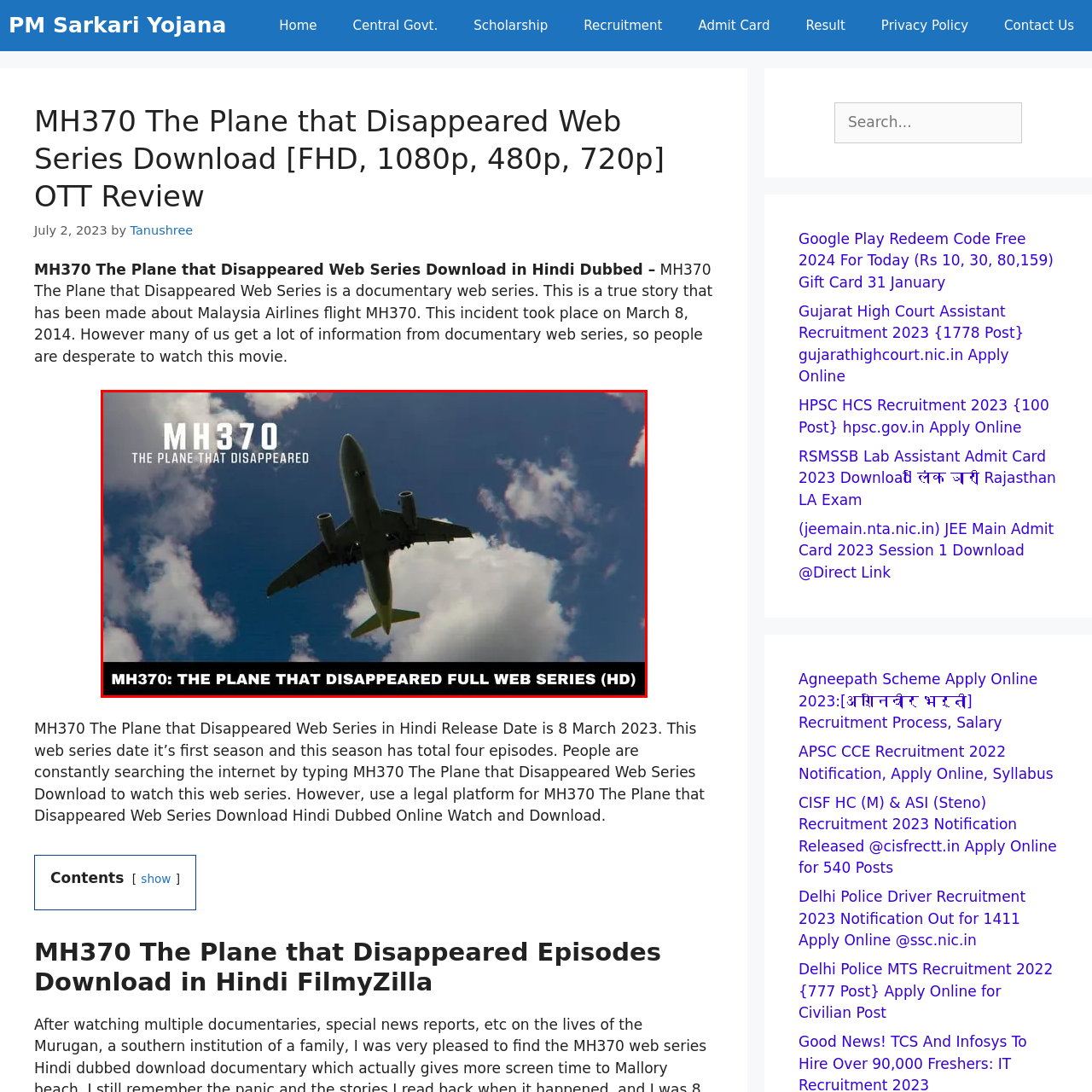Generate an elaborate caption for the image highlighted within the red boundary.

The image features an airplane flying against a backdrop of blue skies and scattered clouds, symbolizing the enigmatic disappearance of Malaysia Airlines flight MH370. The title "MH370: THE PLANE THAT DISAPPEARED" is prominently displayed at the top, emphasizing the documentary web series centered on this real-life mystery. At the bottom, the text "MH370: THE PLANE THAT DISAPPEARED FULL WEB SERIES (HD)" indicates that viewers can access the complete series in high definition. This compelling visual captures both the intrigue and tragedy associated with the flight, inviting audiences to delve deeper into the gripping narrative presented in the series.